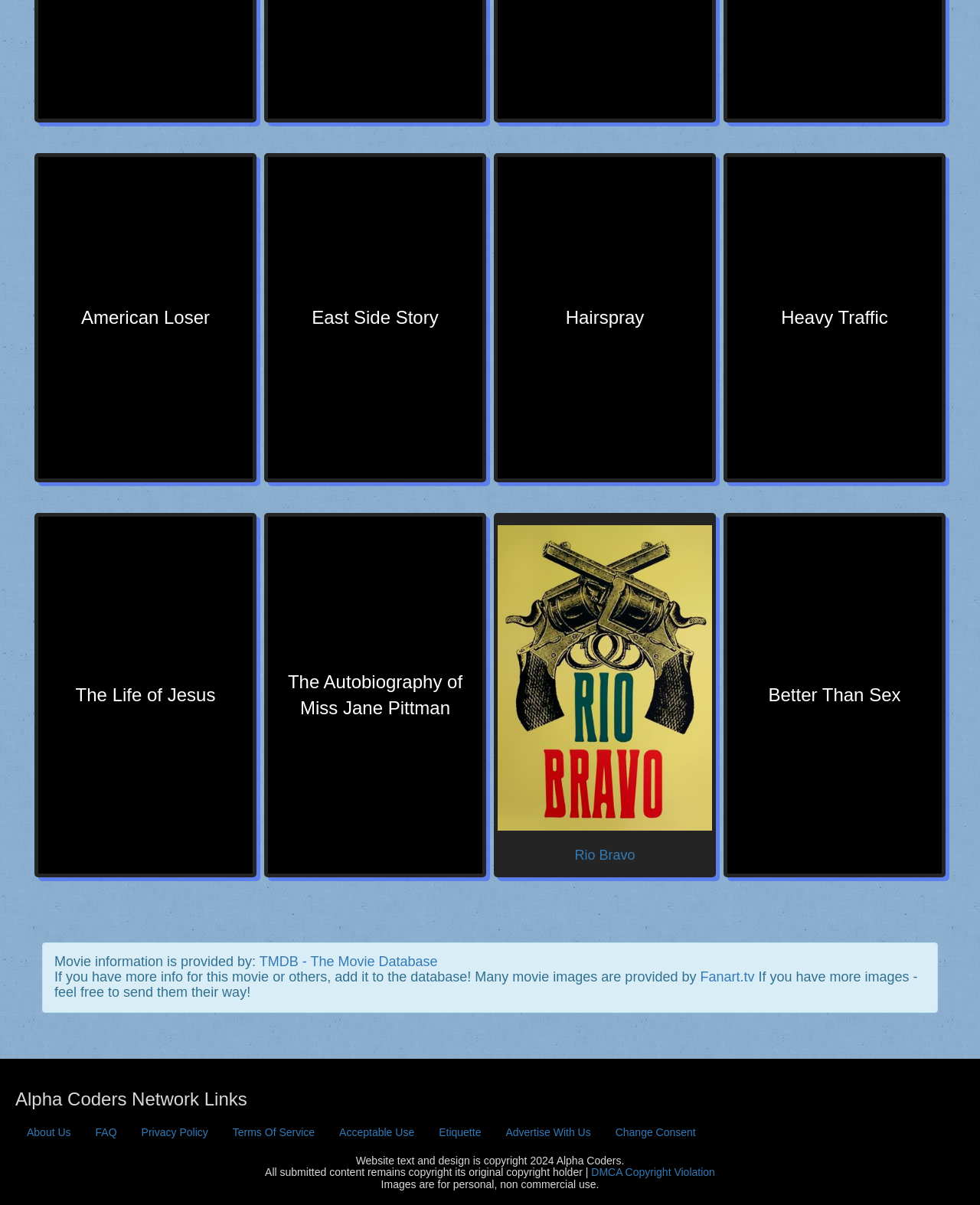Give the bounding box coordinates for the element described as: "parent_node: Rio Bravo title="Rio Bravo"".

[0.508, 0.429, 0.727, 0.696]